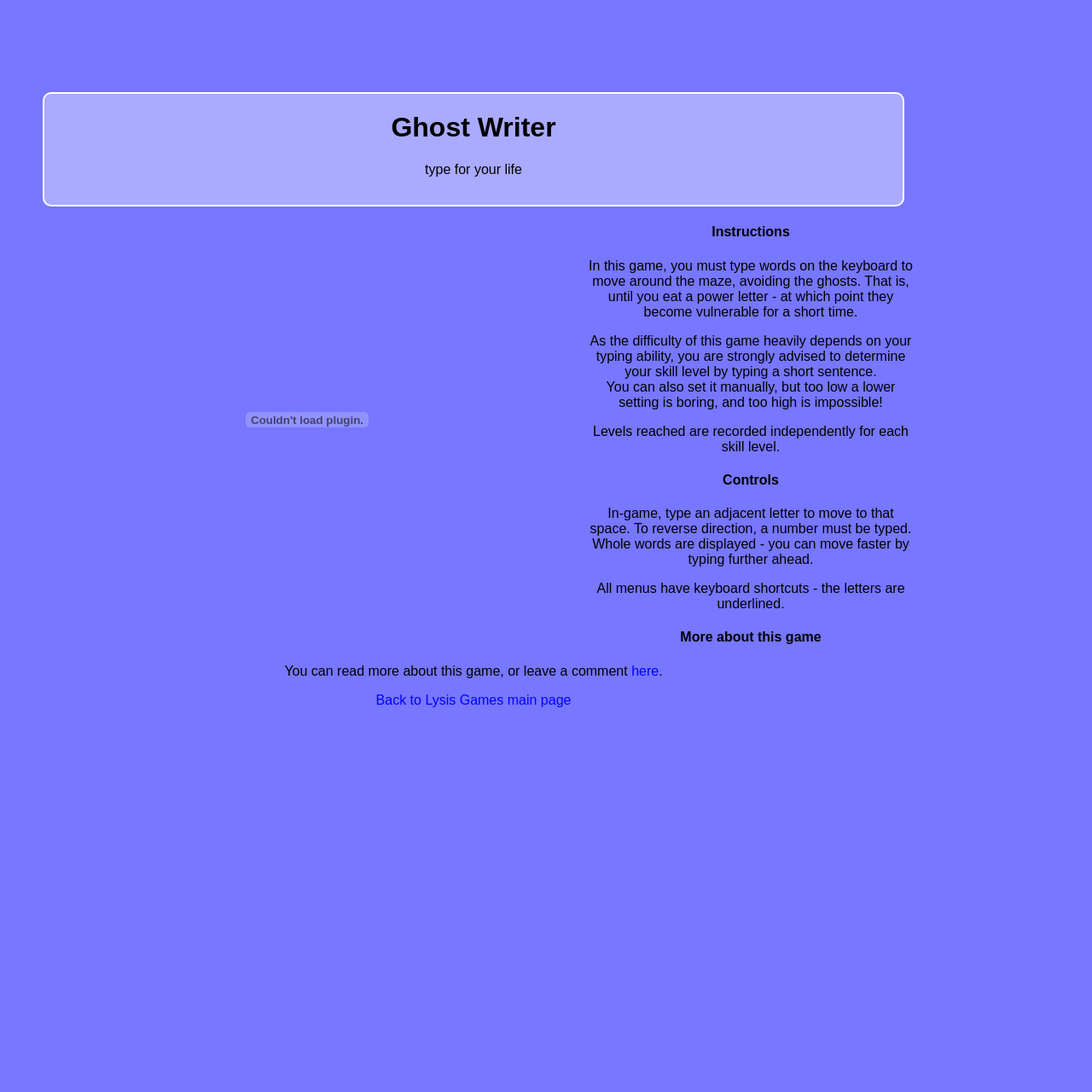What is the purpose of this game?
Examine the image and provide an in-depth answer to the question.

Based on the instructions provided on the webpage, the game requires the player to type words on the keyboard to move around the maze, avoiding ghosts. This suggests that the primary objective of the game is to navigate through the maze by typing words.